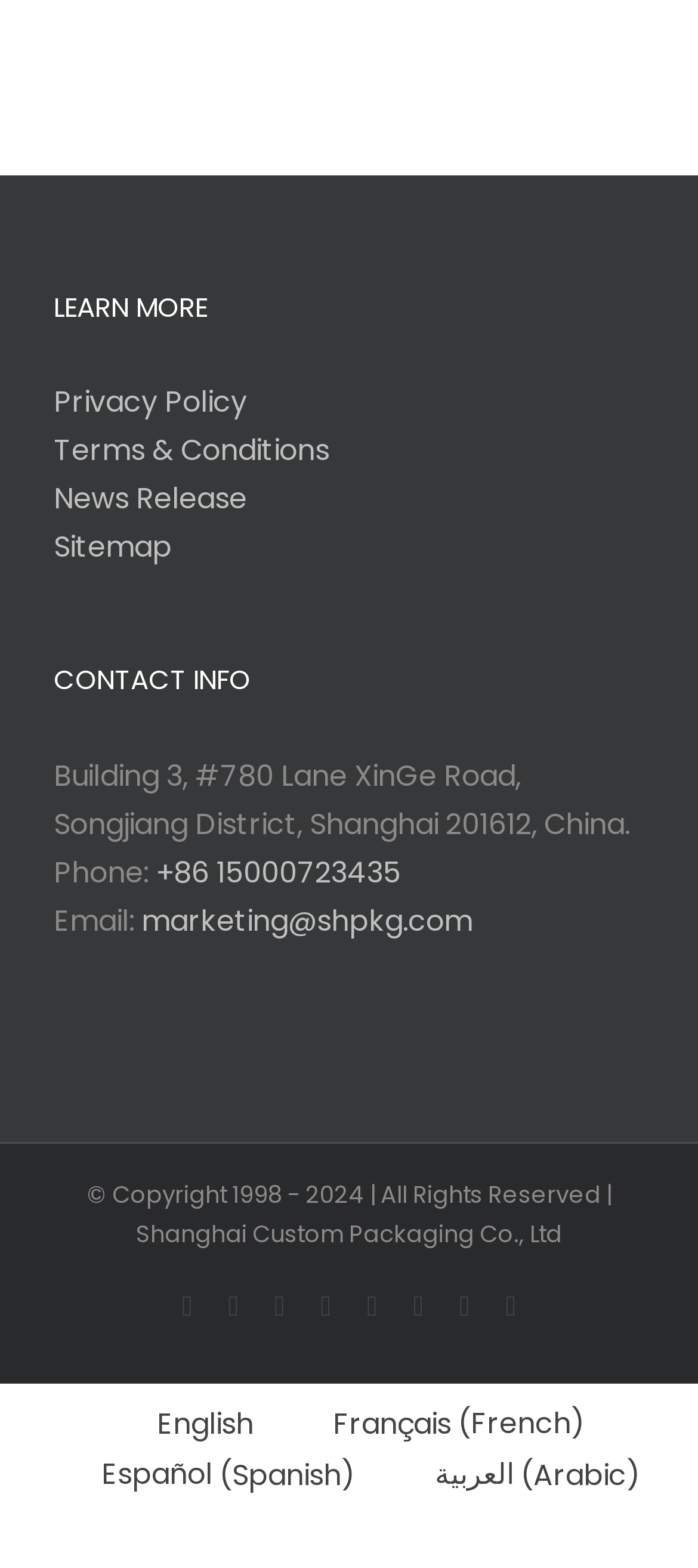Kindly provide the bounding box coordinates of the section you need to click on to fulfill the given instruction: "Click on the 'Privacy Policy' link".

[0.077, 0.241, 0.923, 0.272]